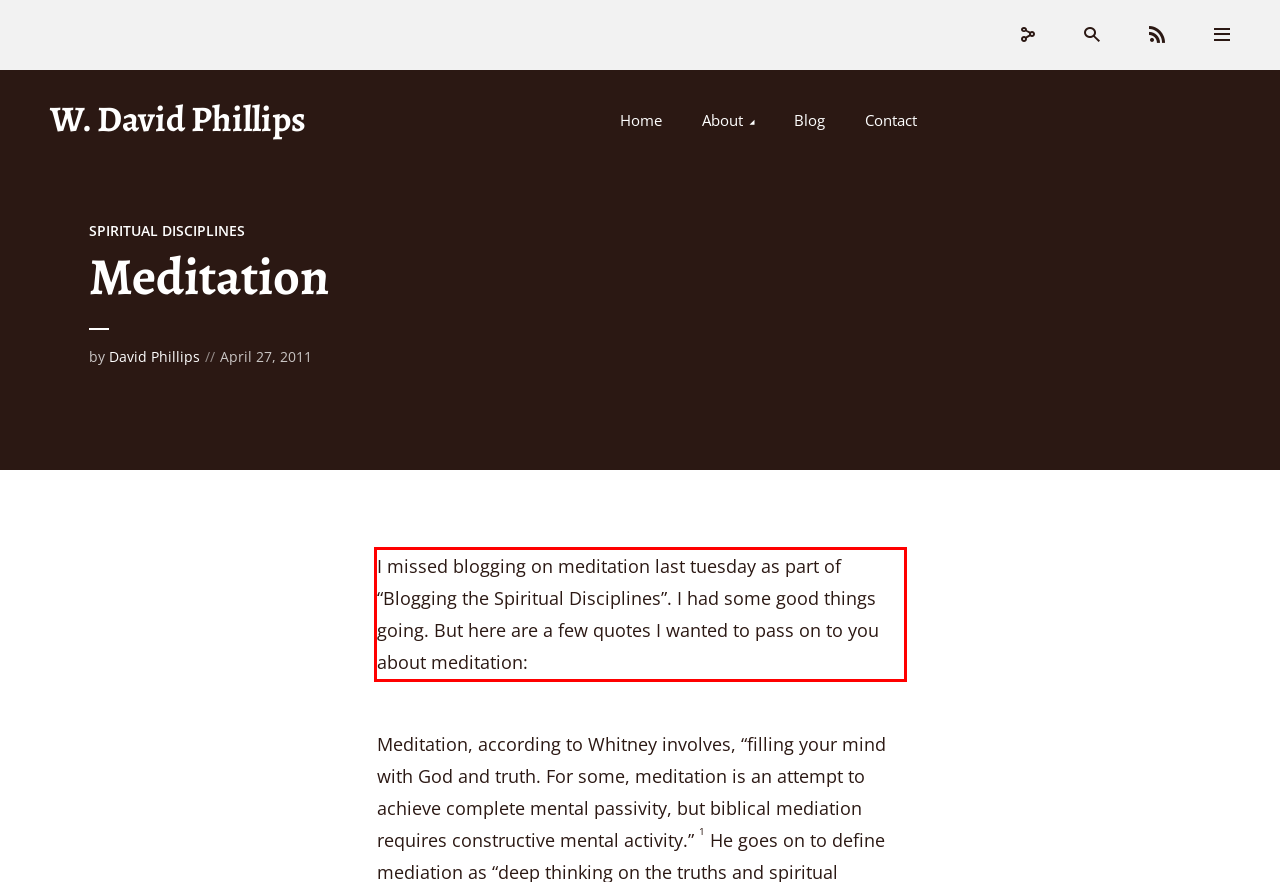Using the webpage screenshot, recognize and capture the text within the red bounding box.

I missed blogging on meditation last tuesday as part of “Blogging the Spiritual Disciplines”. I had some good things going. But here are a few quotes I wanted to pass on to you about meditation: